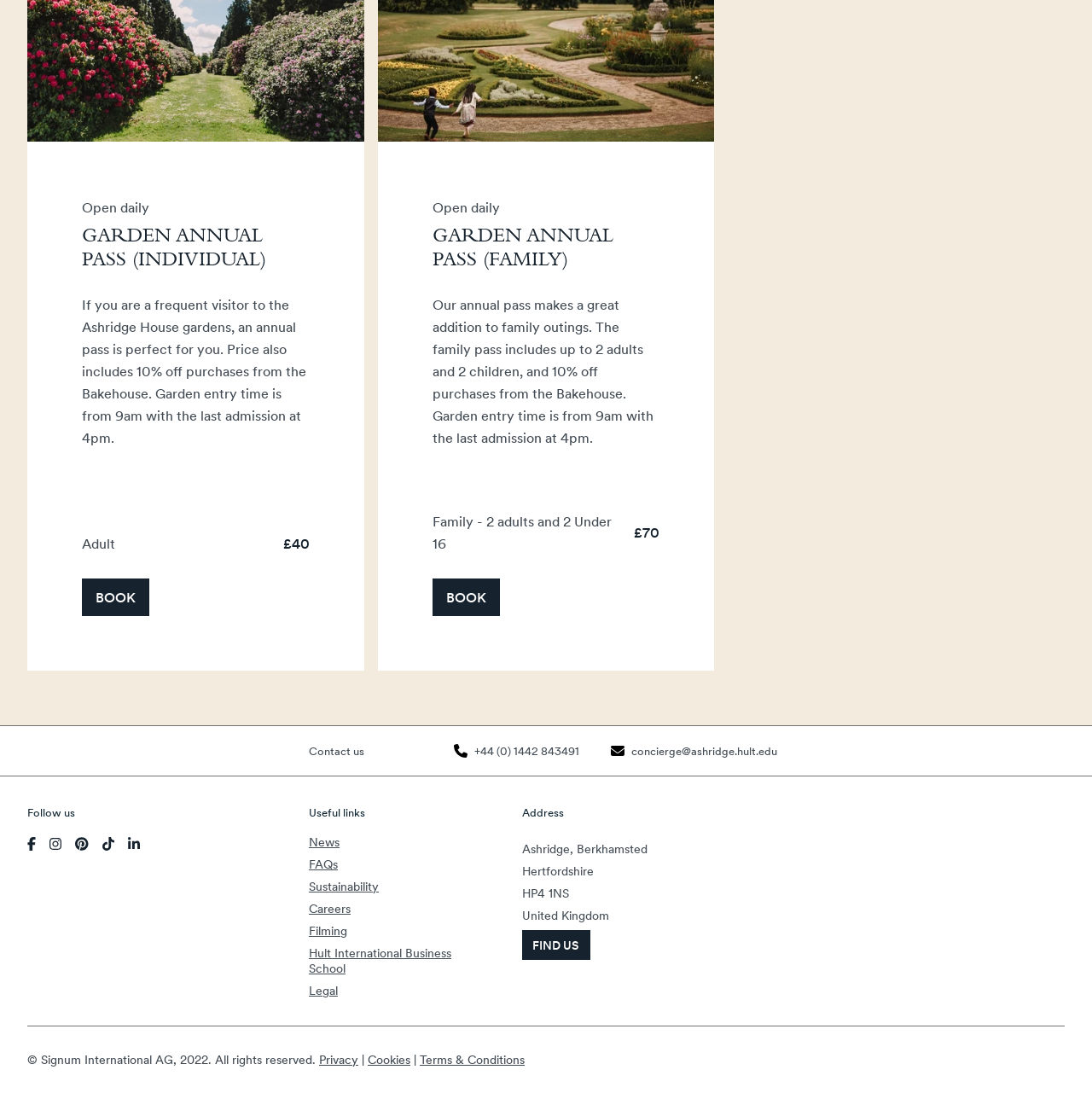Using the information in the image, could you please answer the following question in detail:
What is the price of the individual annual pass?

The price of the individual annual pass can be found in the section 'GARDEN ANNUAL PASS (INDIVIDUAL)' where it is stated 'Adult £40'. This information is located in the middle of the webpage, above the 'BOOK' button.